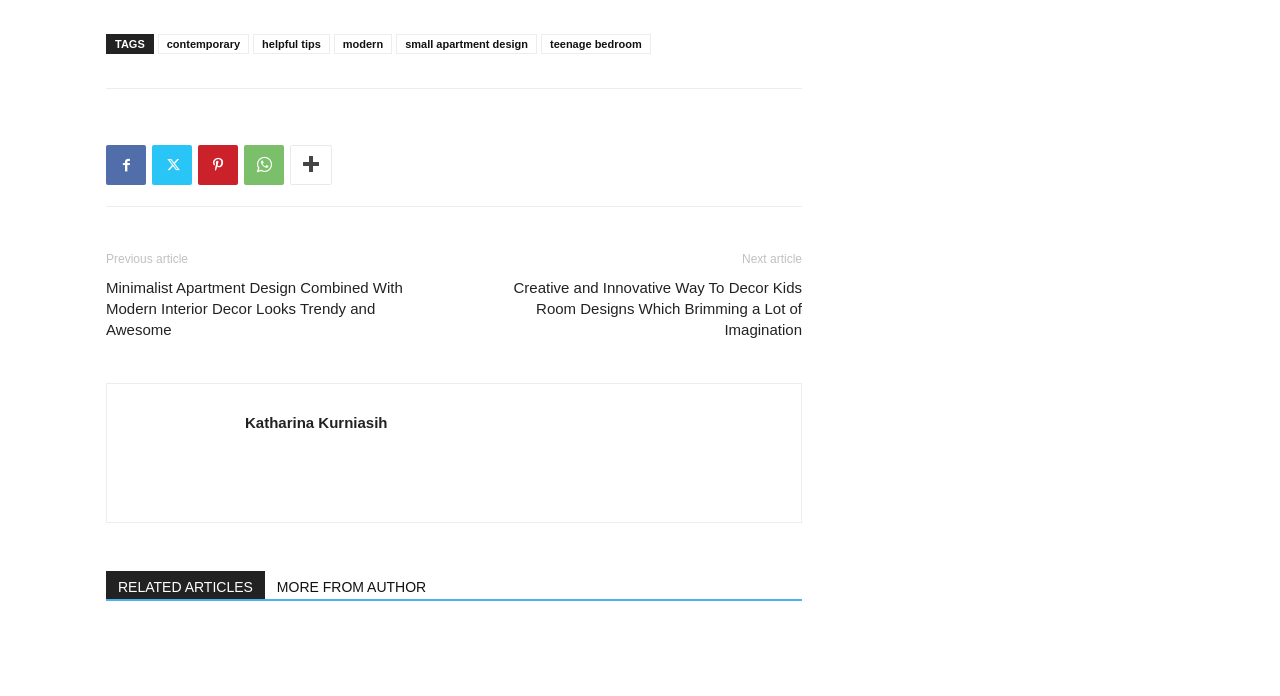Use a single word or phrase to answer the question:
What is the author of the article 'Creative and Innovative Way To Decor Kids Room Designs Which Brimming a Lot of Imagination'?

Katharina Kurniasih